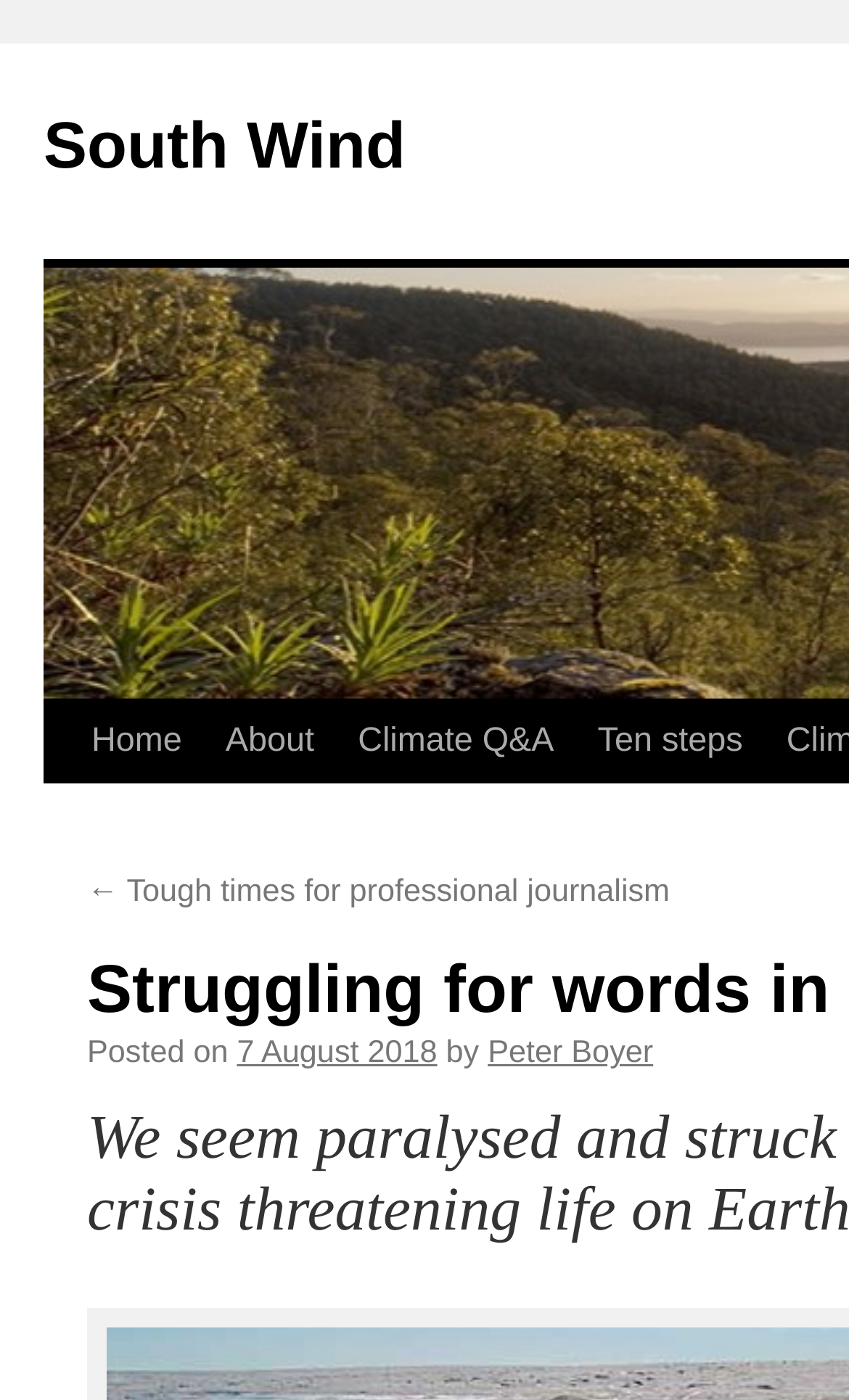What is the date of the current article?
Using the details shown in the screenshot, provide a comprehensive answer to the question.

I found the date of the current article by looking at the 'Posted on' text, which is followed by the date '7 August 2018'.